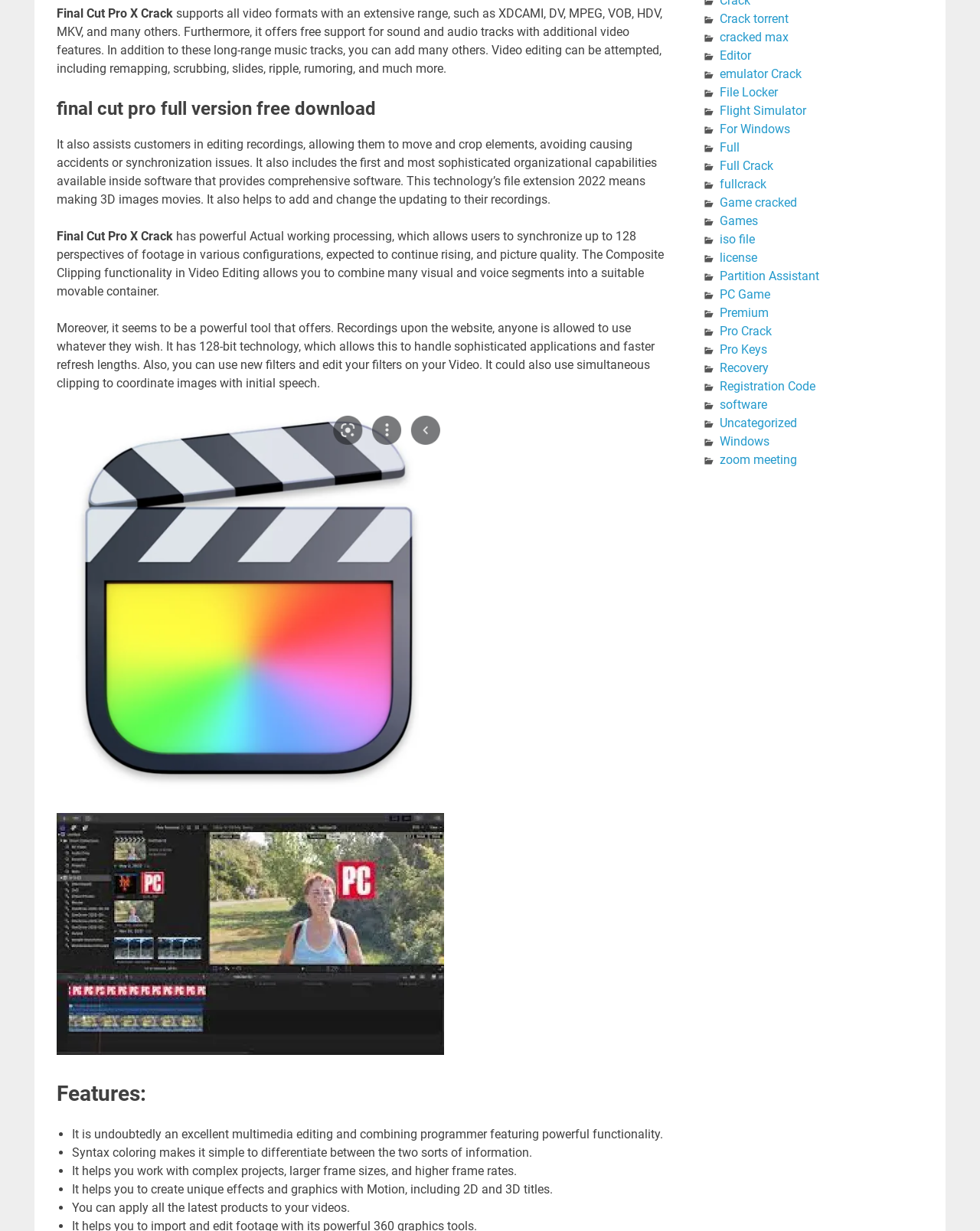Please provide the bounding box coordinates in the format (top-left x, top-left y, bottom-right x, bottom-right y). Remember, all values are floating point numbers between 0 and 1. What is the bounding box coordinate of the region described as: For Windows

[0.734, 0.099, 0.806, 0.111]